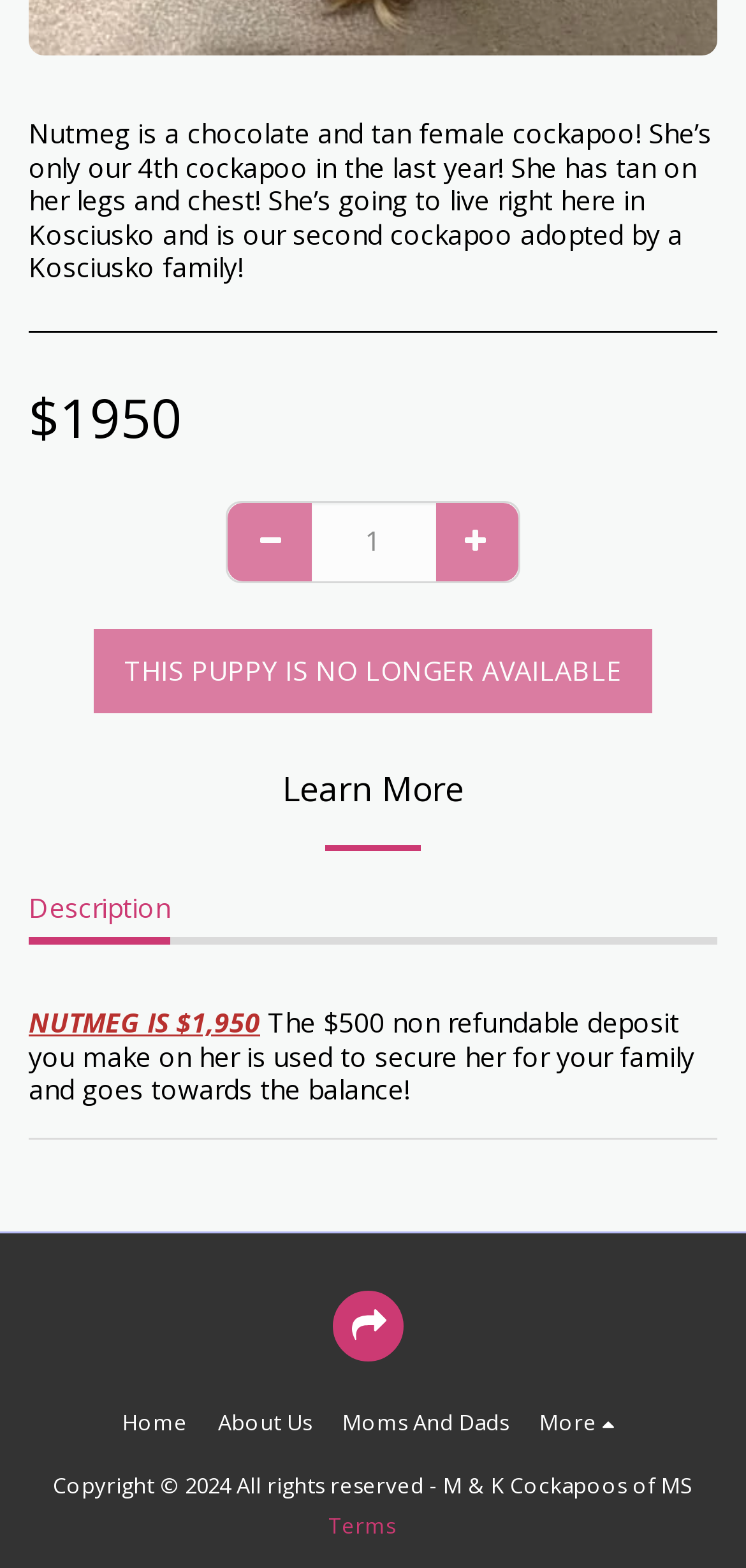From the webpage screenshot, identify the region described by input value="1" value="1". Provide the bounding box coordinates as (top-left x, top-left y, bottom-right x, bottom-right y), with each value being a floating point number between 0 and 1.

[0.417, 0.32, 0.583, 0.37]